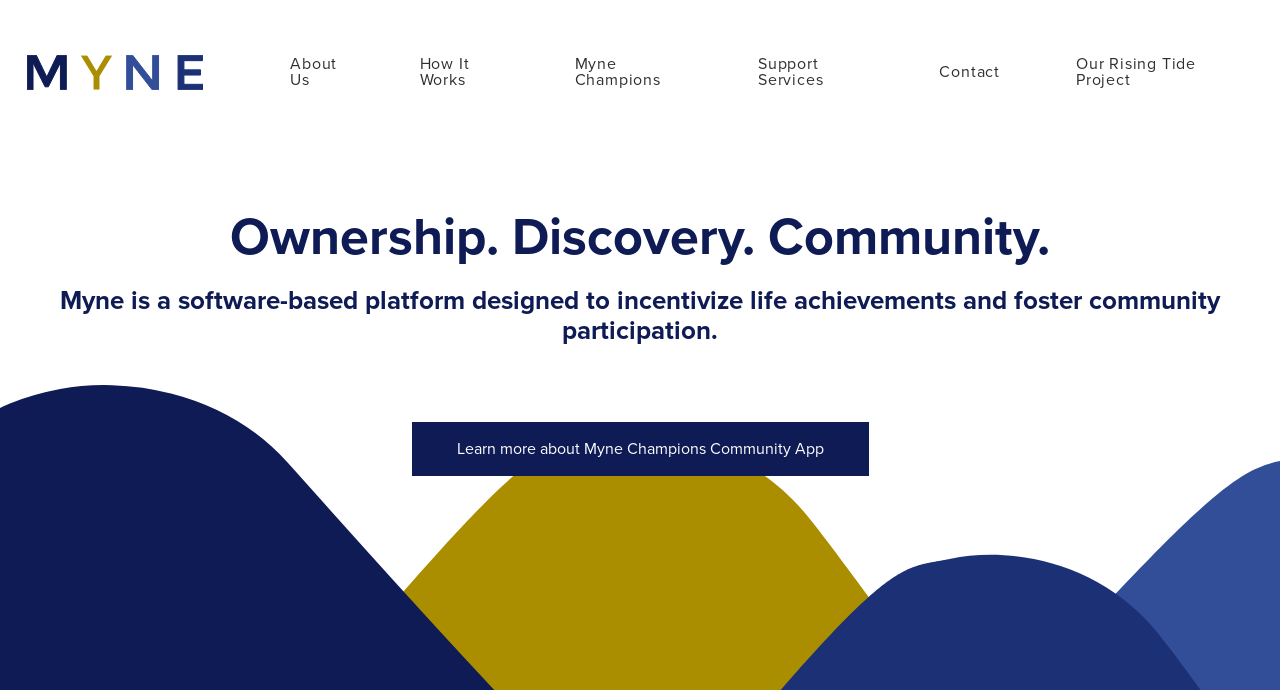Answer the question below with a single word or a brief phrase: 
How many links are on the top navigation bar?

6